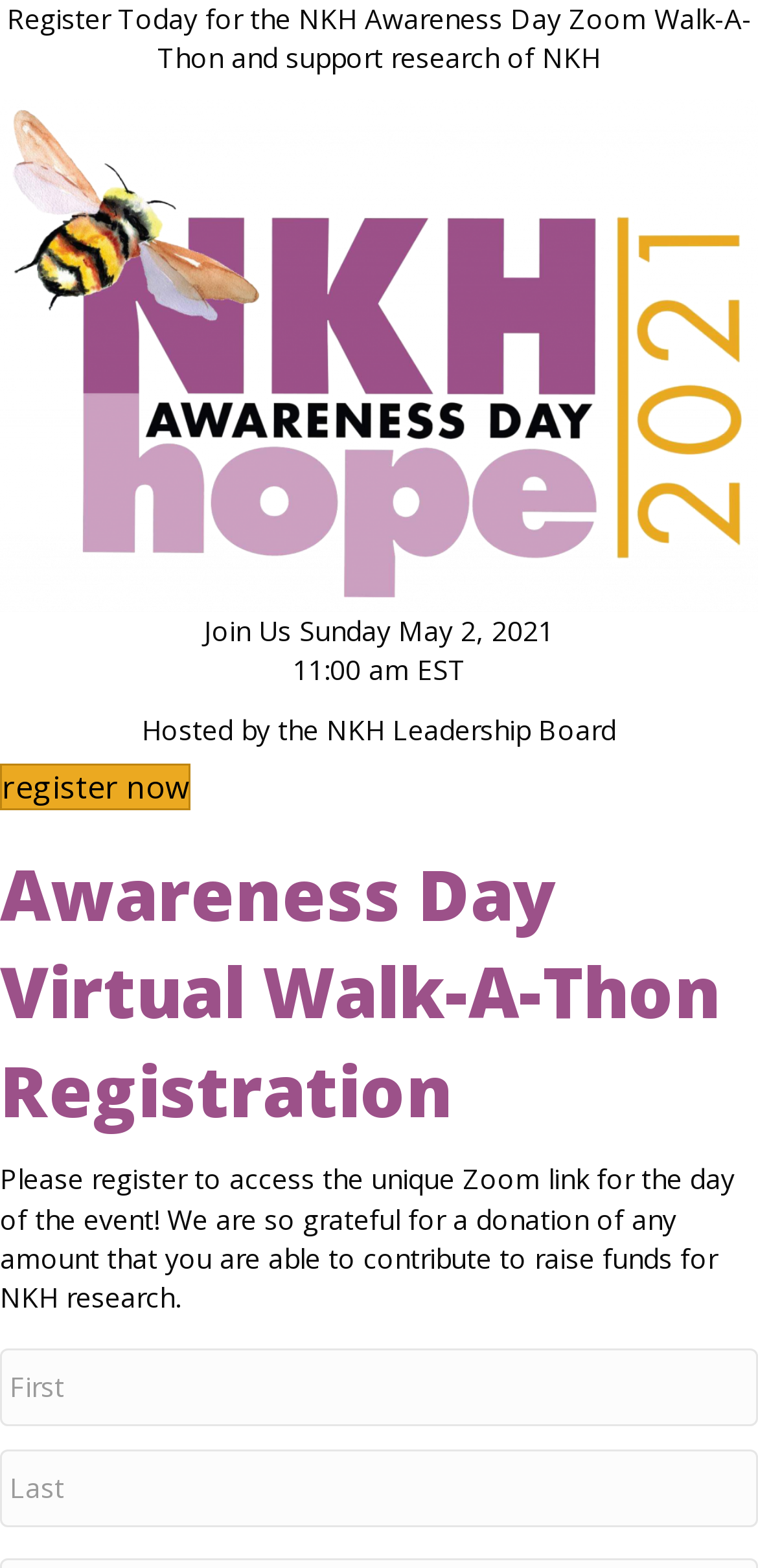Give an in-depth explanation of the webpage layout and content.

The webpage is promoting the NKH Awareness Day Zoom Walk-A-Thon event, which is scheduled to take place on Sunday, May 2, 2021, at 11:00 am EST. The event is hosted by the NKH Leadership Board. 

At the top of the page, there is a prominent call-to-action to "Register Today" for the event, accompanied by a brief description of the event. Below this, there is a link to the "NKH awareness Day kogo" with an associated image. 

Further down, the page displays the event details, including the date, time, and host. There is also a "register now" link. 

The main content of the page is divided into sections, with a heading that reads "Awareness Day Virtual Walk-A-Thon Registration". Below this, there is a paragraph of text explaining the registration process and the importance of donations for NKH research. 

The page also features a registration form, which includes fields for the user's first and last names, both of which are required.